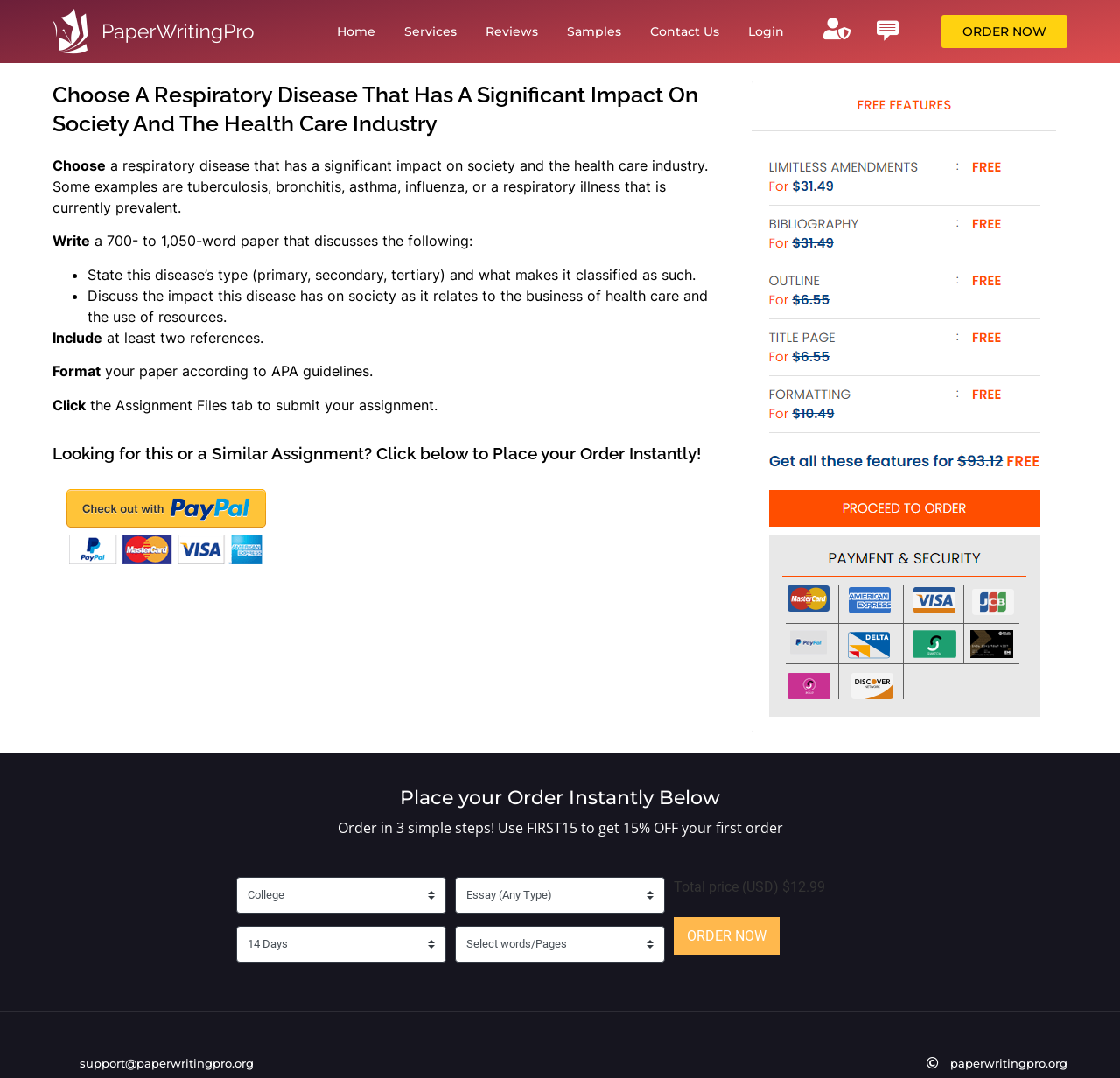What is the topic of the paper?
Answer with a single word or phrase by referring to the visual content.

Respiratory disease